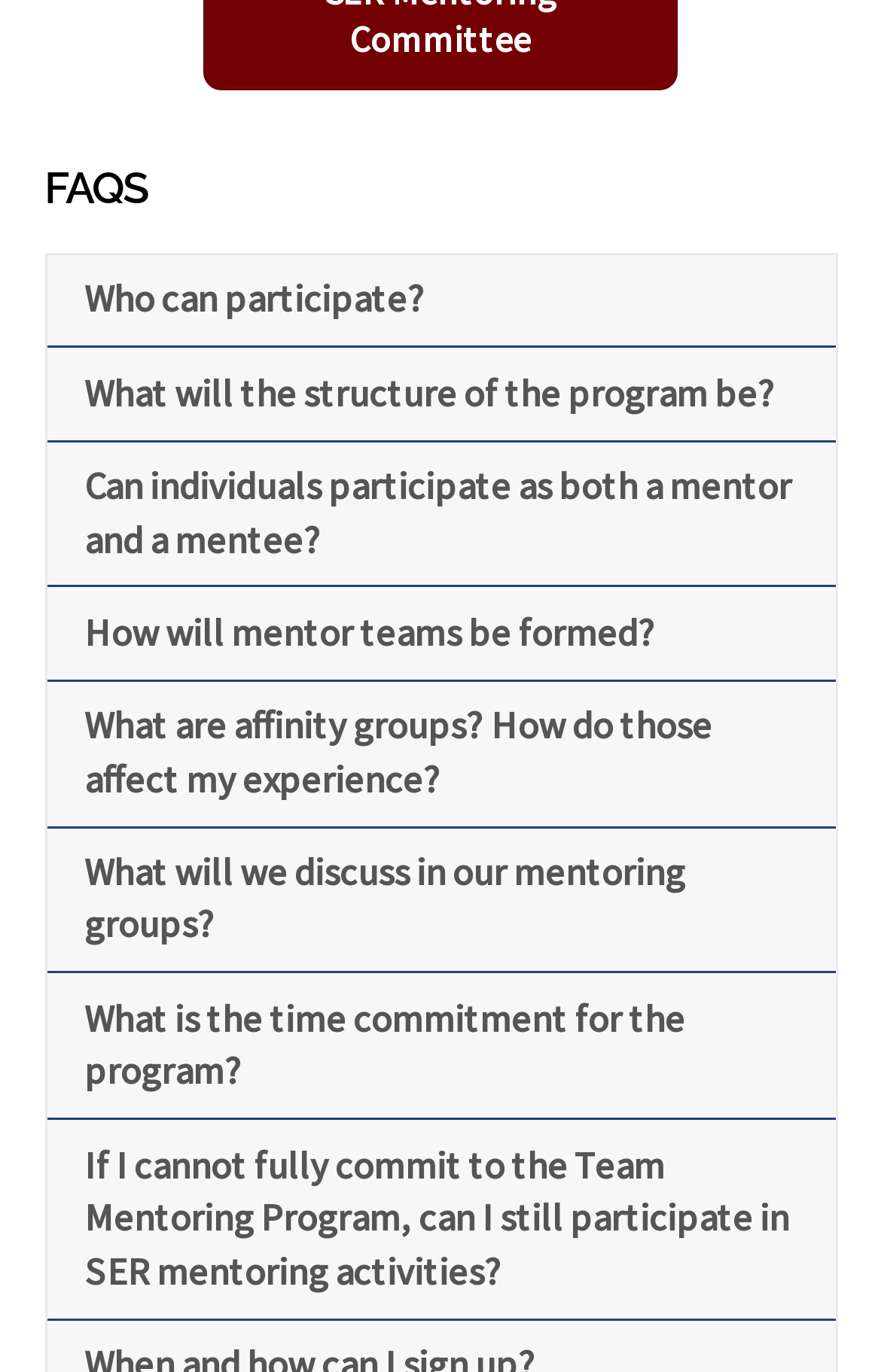Please identify the bounding box coordinates of the element's region that I should click in order to complete the following instruction: "Know what will be discussed in mentoring groups". The bounding box coordinates consist of four float numbers between 0 and 1, i.e., [left, top, right, bottom].

[0.053, 0.603, 0.947, 0.708]